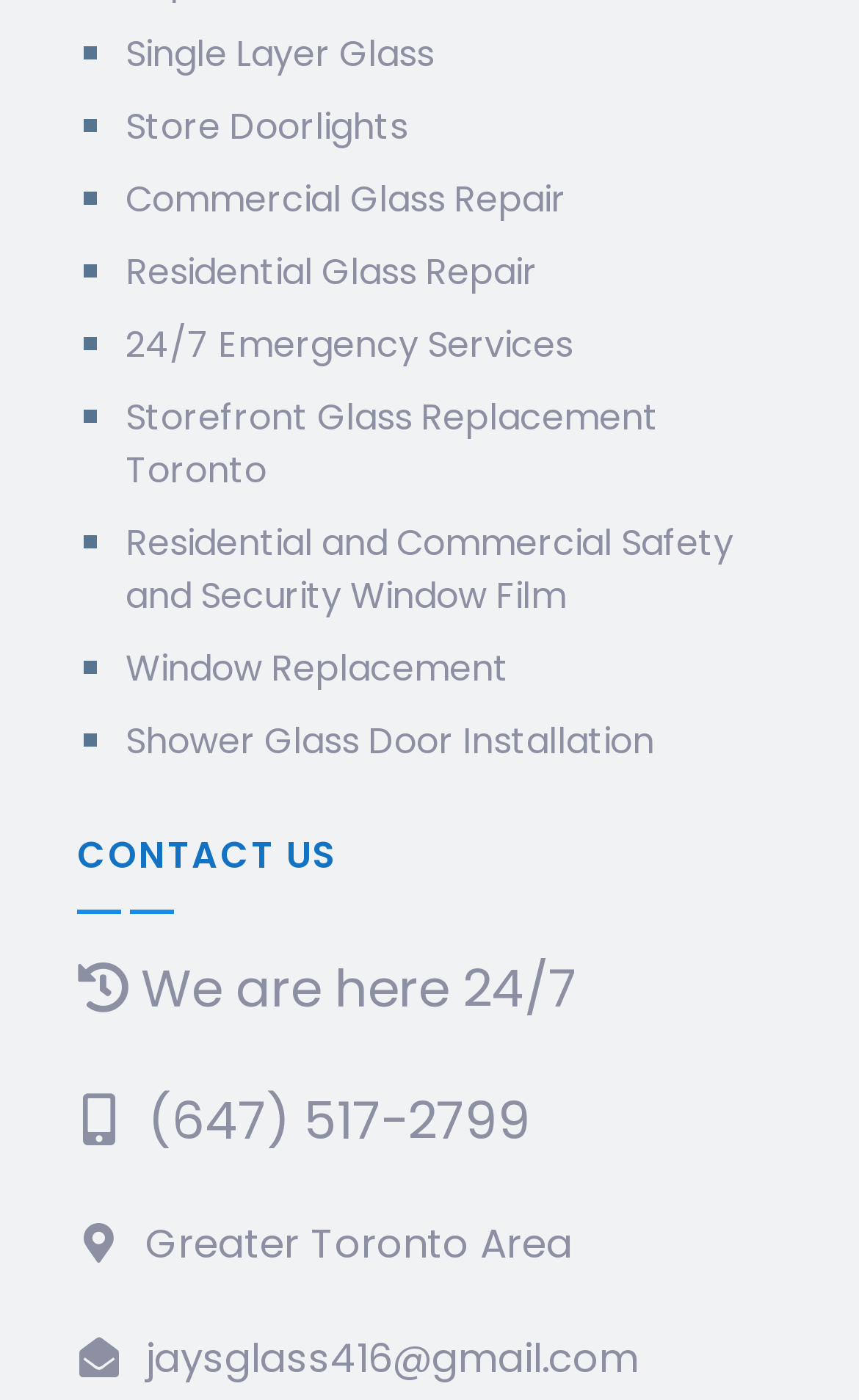Kindly provide the bounding box coordinates of the section you need to click on to fulfill the given instruction: "Contact us through (647) 517-2799".

[0.156, 0.774, 0.618, 0.826]